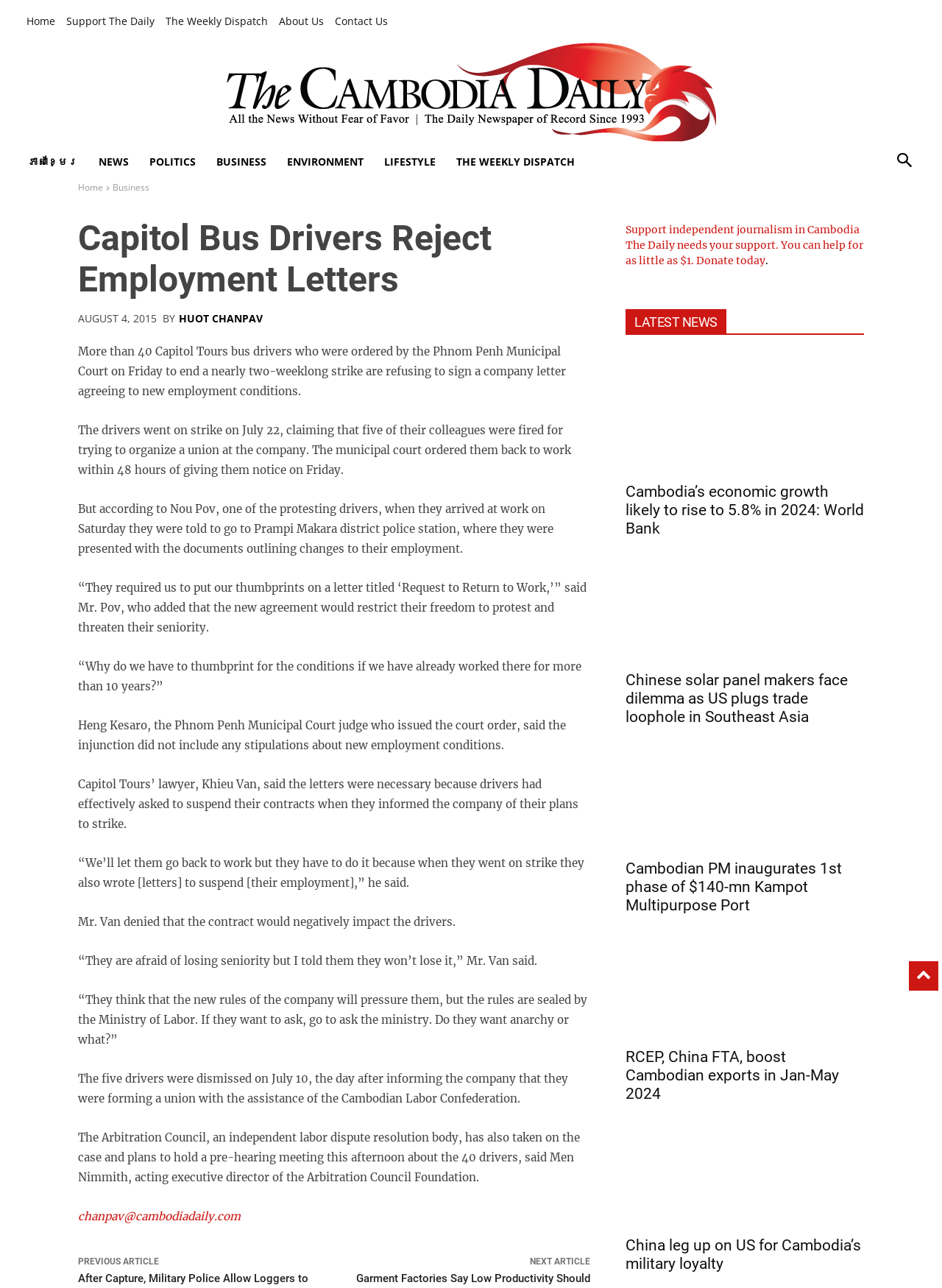Provide a short answer to the following question with just one word or phrase: What is the date of the main article?

AUGUST 4, 2015